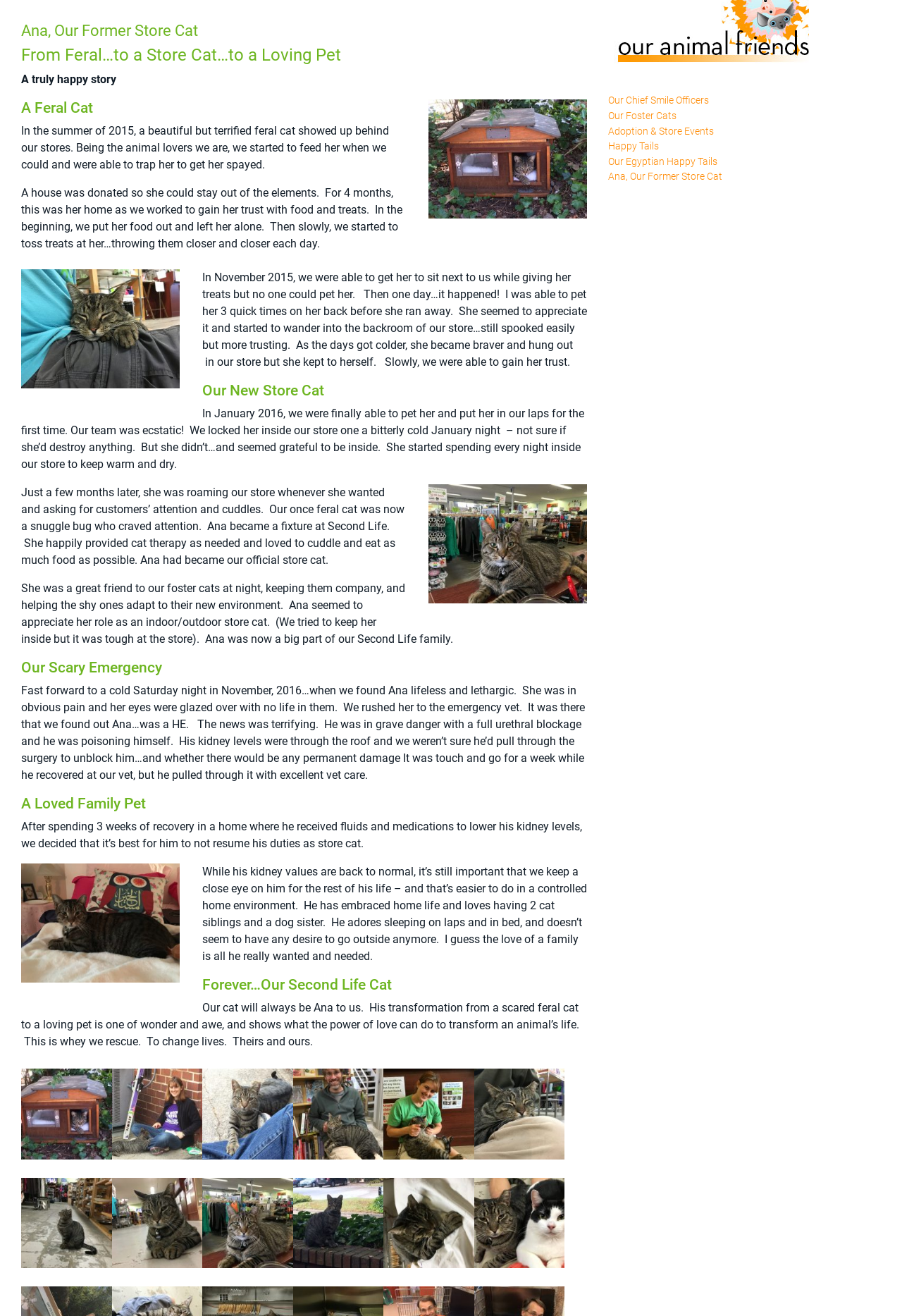Please find the bounding box for the UI element described by: "Happy Tails".

[0.674, 0.106, 0.731, 0.117]